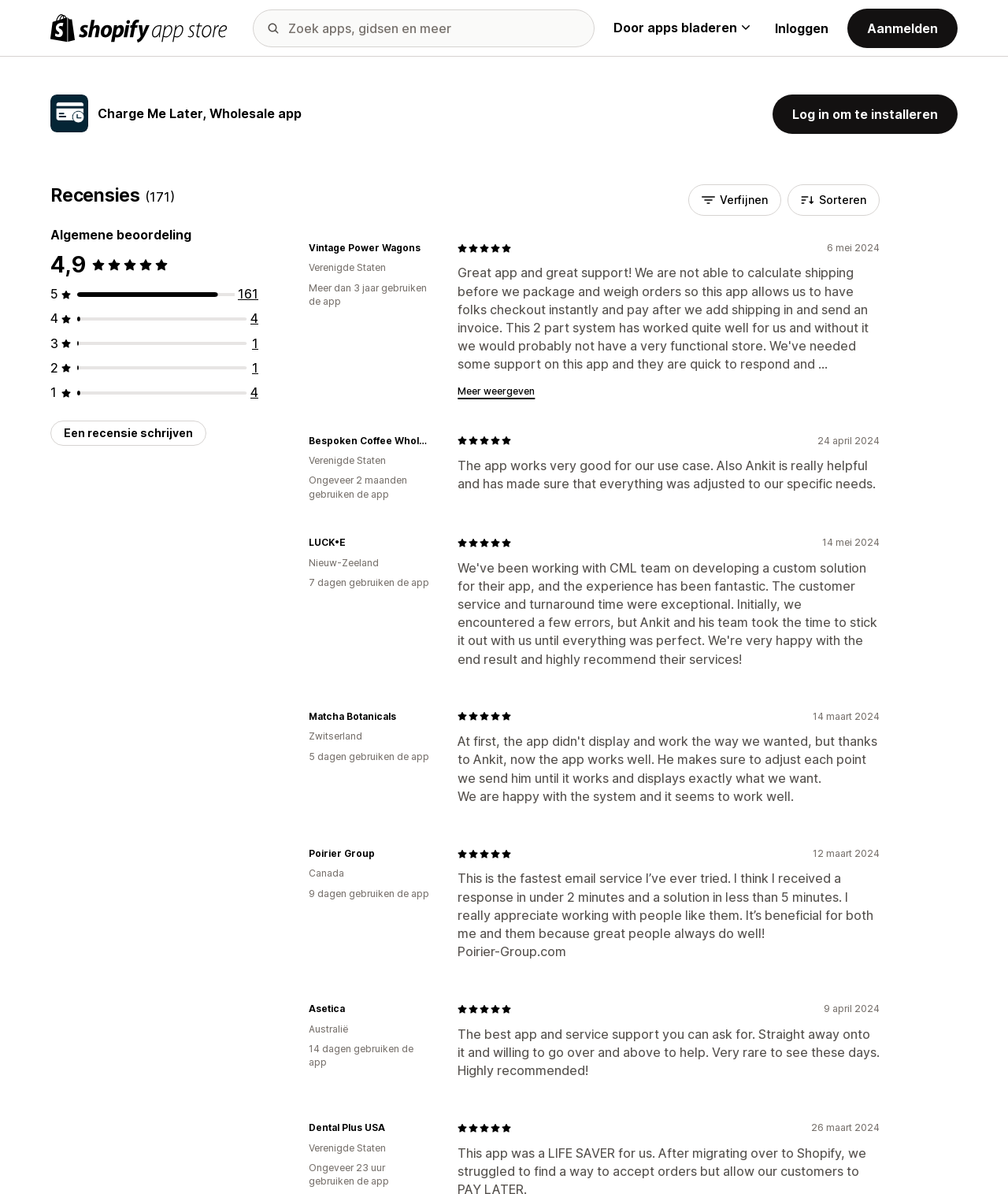Kindly respond to the following question with a single word or a brief phrase: 
What is the purpose of the 'Een recensie schrijven' button?

To write a review